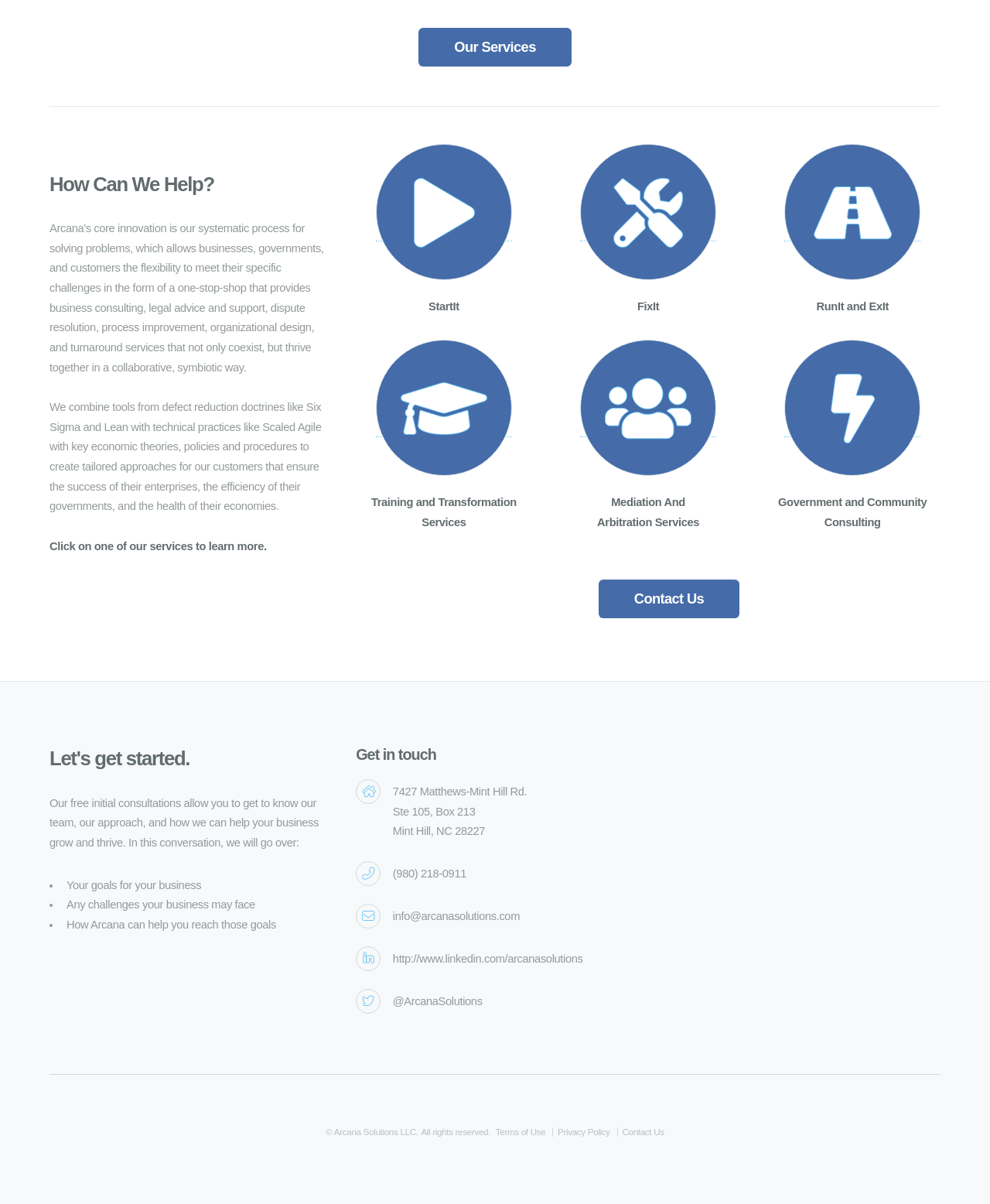Please determine the bounding box coordinates of the clickable area required to carry out the following instruction: "Click on 'Our Services'". The coordinates must be four float numbers between 0 and 1, represented as [left, top, right, bottom].

[0.423, 0.023, 0.577, 0.055]